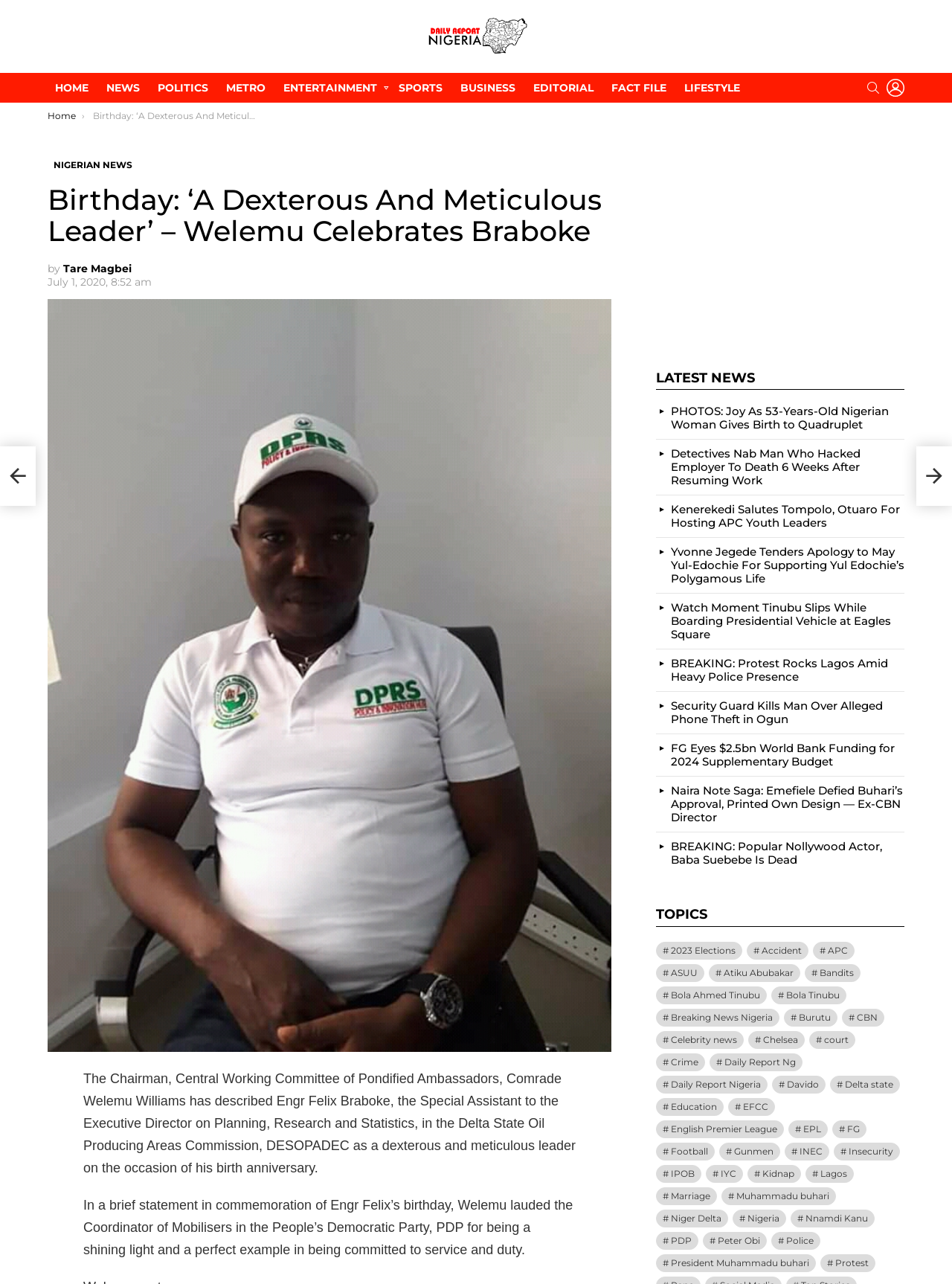Determine the title of the webpage and give its text content.

Birthday: ‘A Dexterous And Meticulous Leader’ – Welemu Celebrates Braboke